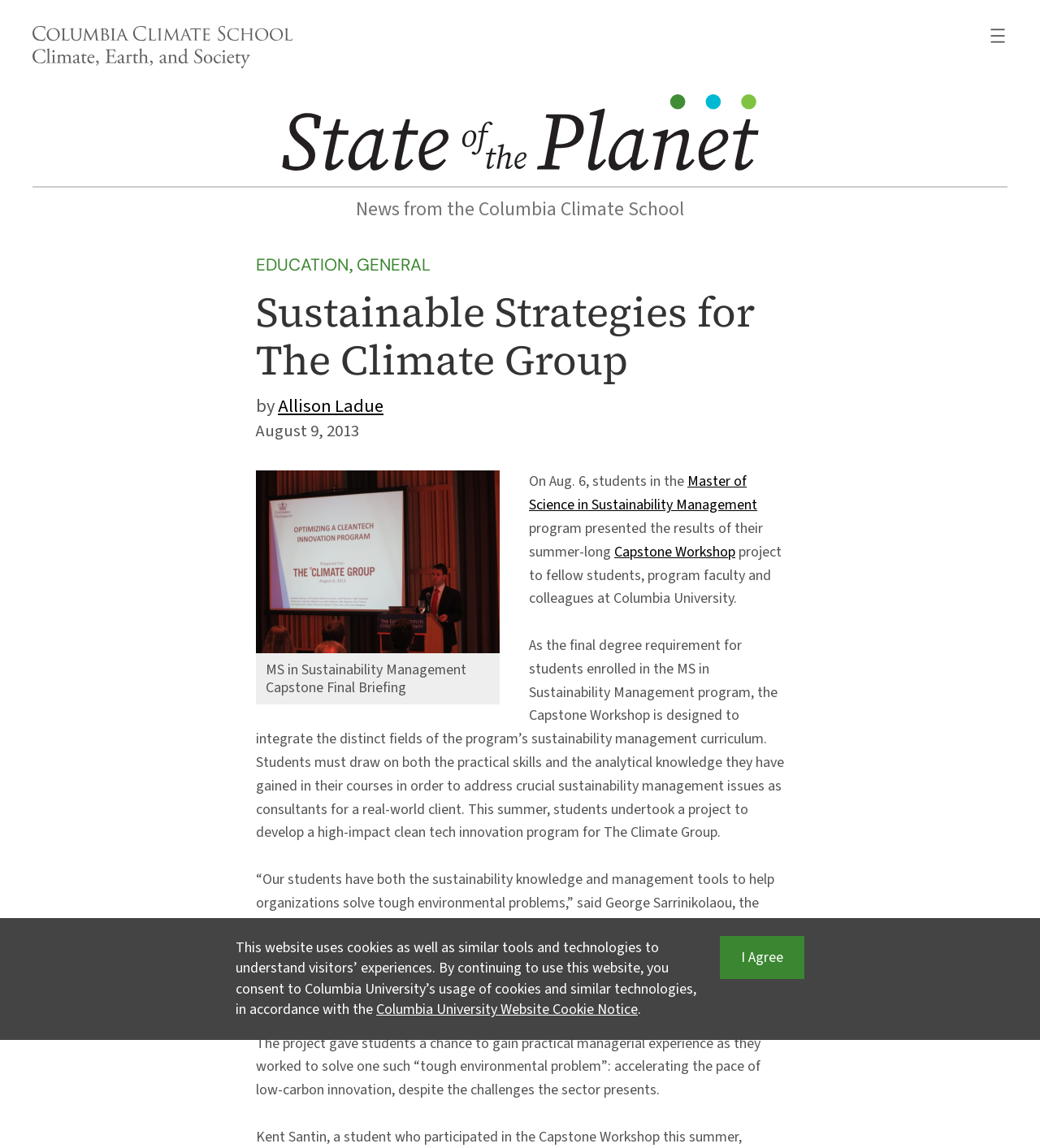Find the bounding box coordinates of the clickable area that will achieve the following instruction: "View the image of the MS in Sustainability Management Capstone Final Briefing".

[0.246, 0.41, 0.48, 0.569]